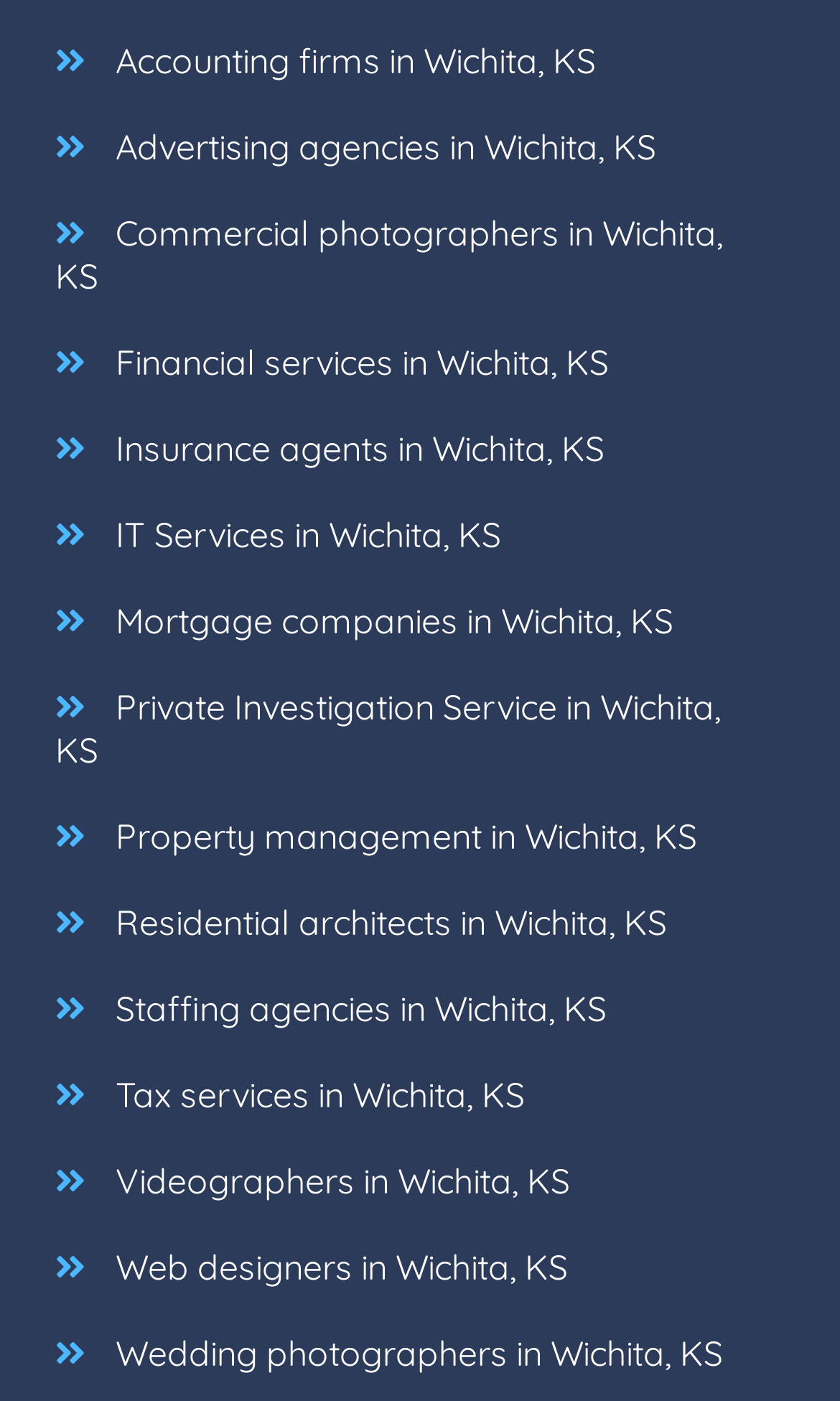Please find the bounding box coordinates for the clickable element needed to perform this instruction: "View accounting firms in Wichita, KS".

[0.102, 0.012, 0.735, 0.074]